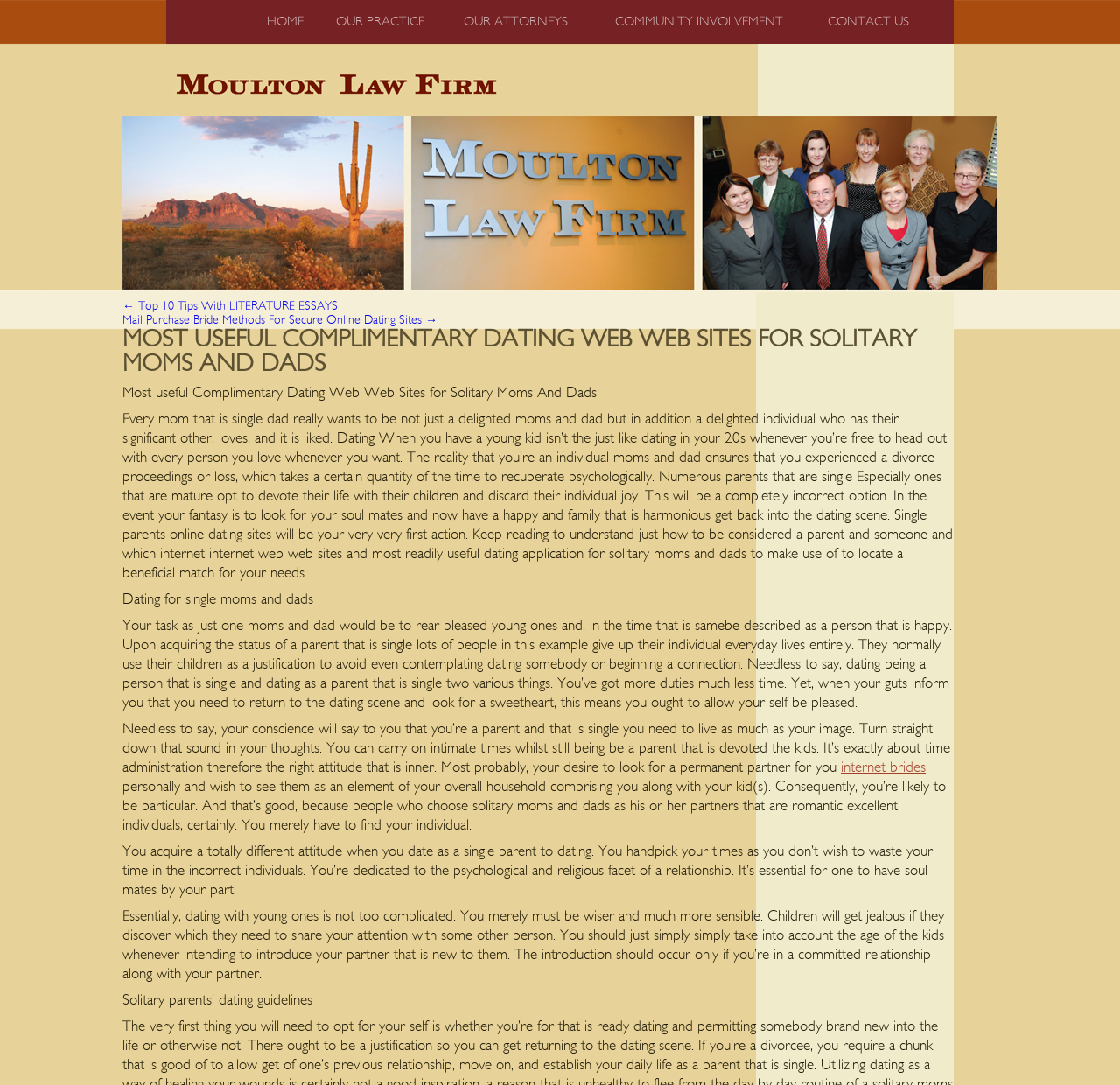Locate the bounding box coordinates of the clickable area needed to fulfill the instruction: "Click the Mail Purchase Bride Methods For Secure Online Dating Sites link".

[0.109, 0.29, 0.391, 0.301]